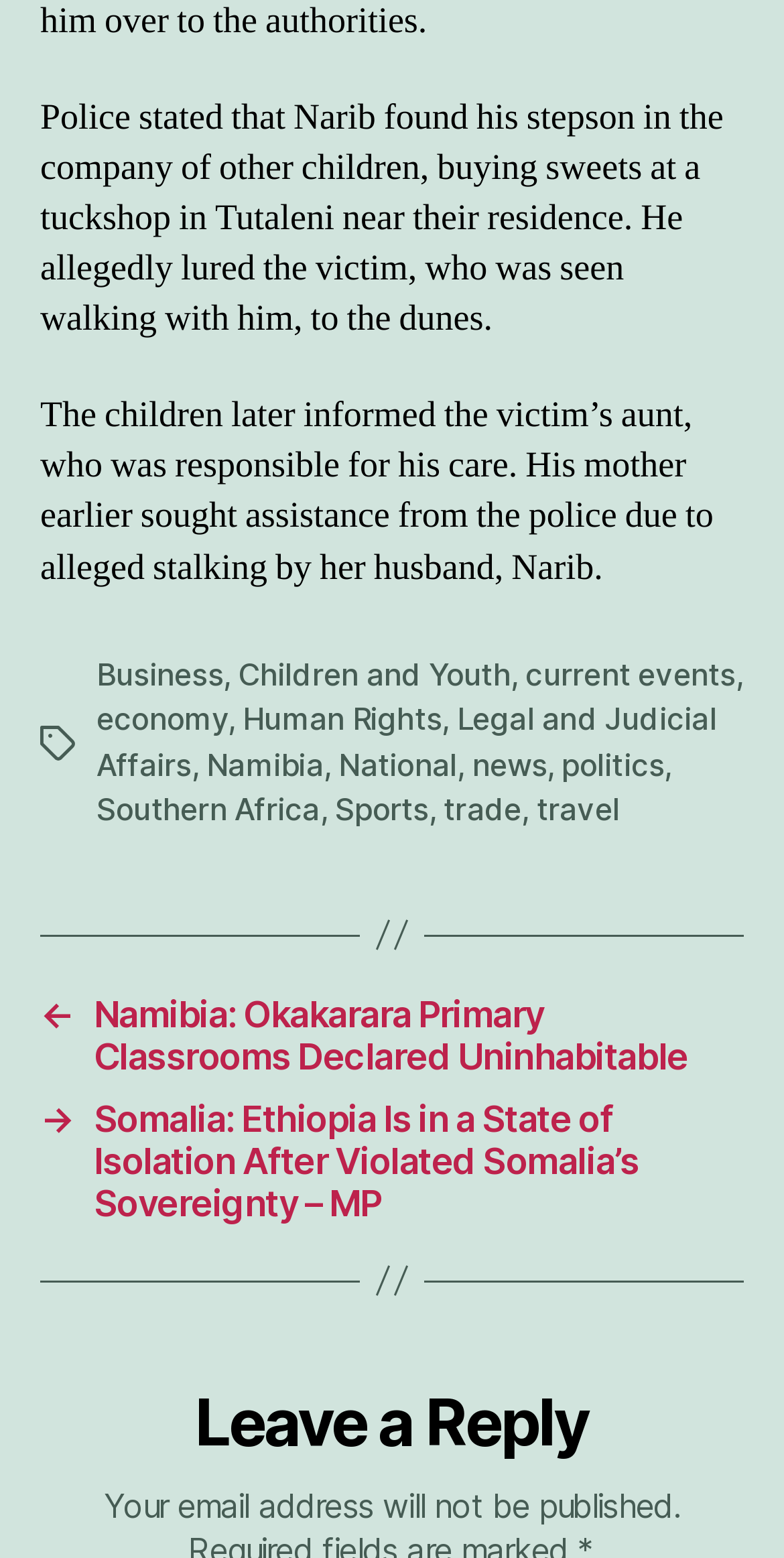What is the warning message below the 'Leave a Reply' section?
Look at the image and respond with a one-word or short-phrase answer.

Email address will not be published